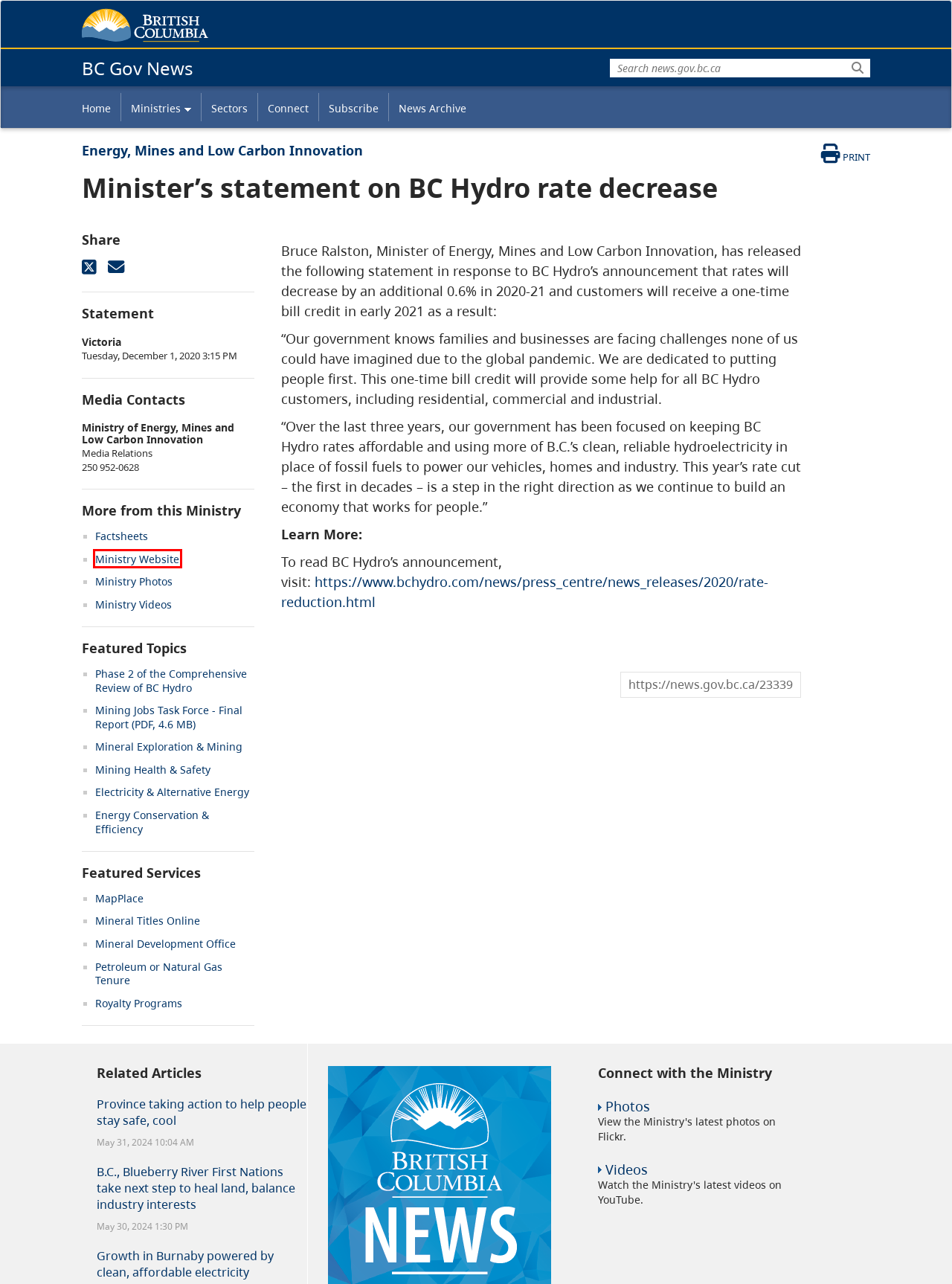Analyze the given webpage screenshot and identify the UI element within the red bounding box. Select the webpage description that best matches what you expect the new webpage to look like after clicking the element. Here are the candidates:
A. MapPlace - Province of British Columbia
B. Electricity and Utility Regulation & Energy Decarbonization - Province of British Columbia
C. Petroleum & Natural Gas Tenure - Province of British Columbia
D. Energy Efficiency - Province of British Columbia
E. Province taking action to help people stay safe, cool | BC Gov News
F. Home - Province of British Columbia
G. Ministry of Energy, Mines and Low Carbon Innovation - Province of British Columbia
H. Mining Health and Safety - Province of British Columbia

G